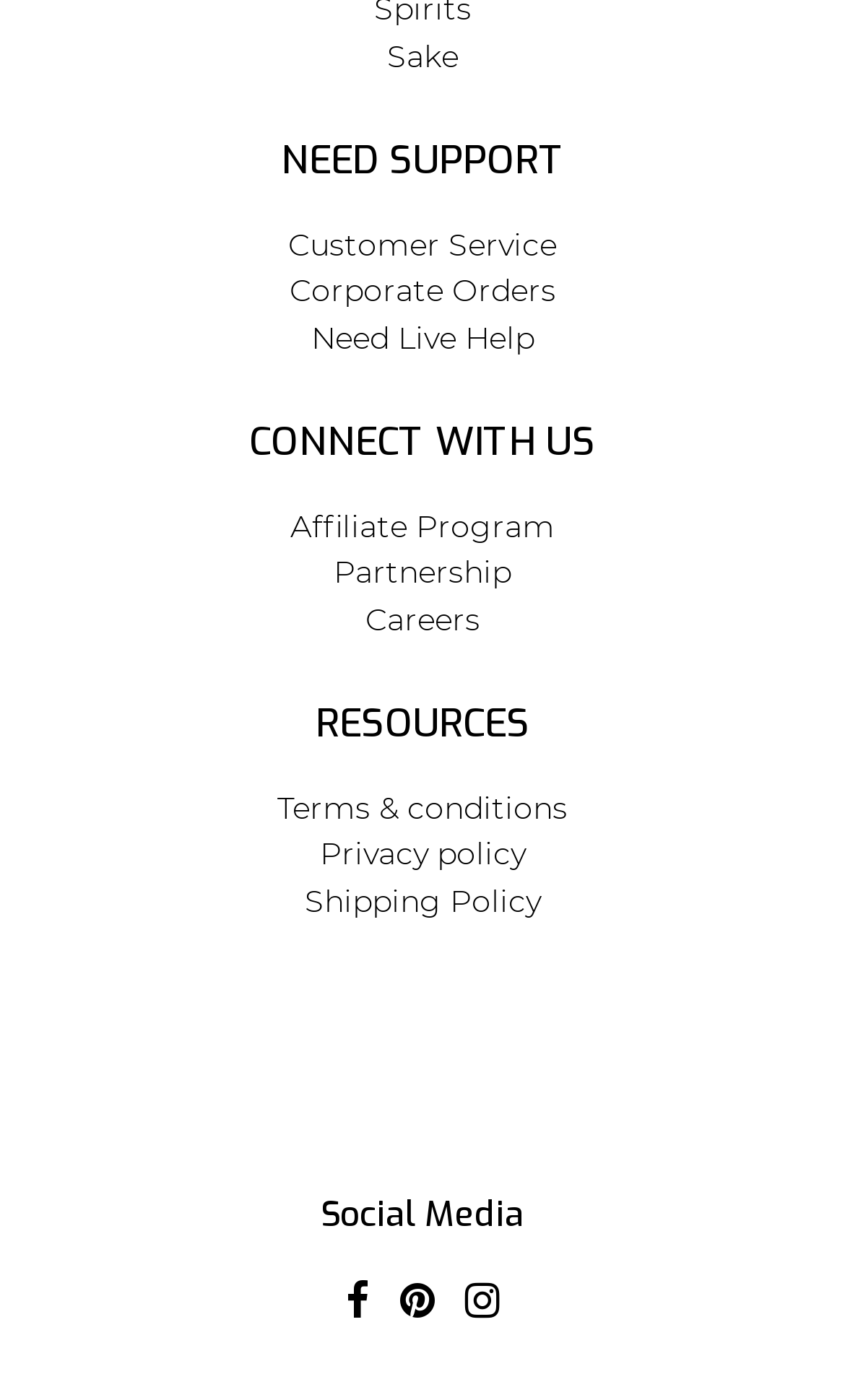Please identify the bounding box coordinates of the clickable area that will fulfill the following instruction: "Get live help". The coordinates should be in the format of four float numbers between 0 and 1, i.e., [left, top, right, bottom].

[0.368, 0.227, 0.632, 0.255]